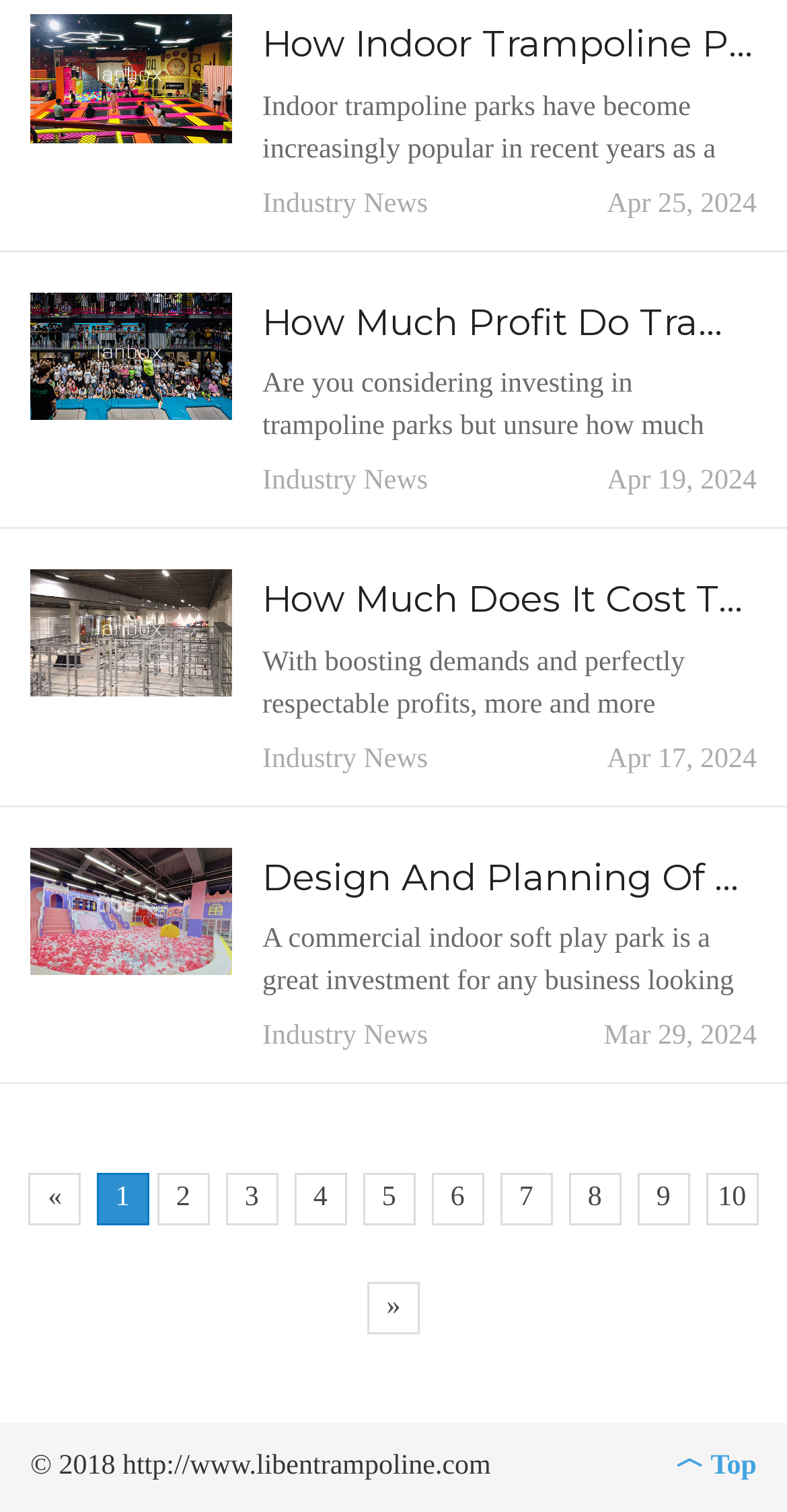What is the copyright year of the website?
Please provide a full and detailed response to the question.

The static text at the bottom of the webpage shows the copyright information '© 2018 http://www.libentrampoline.com'.